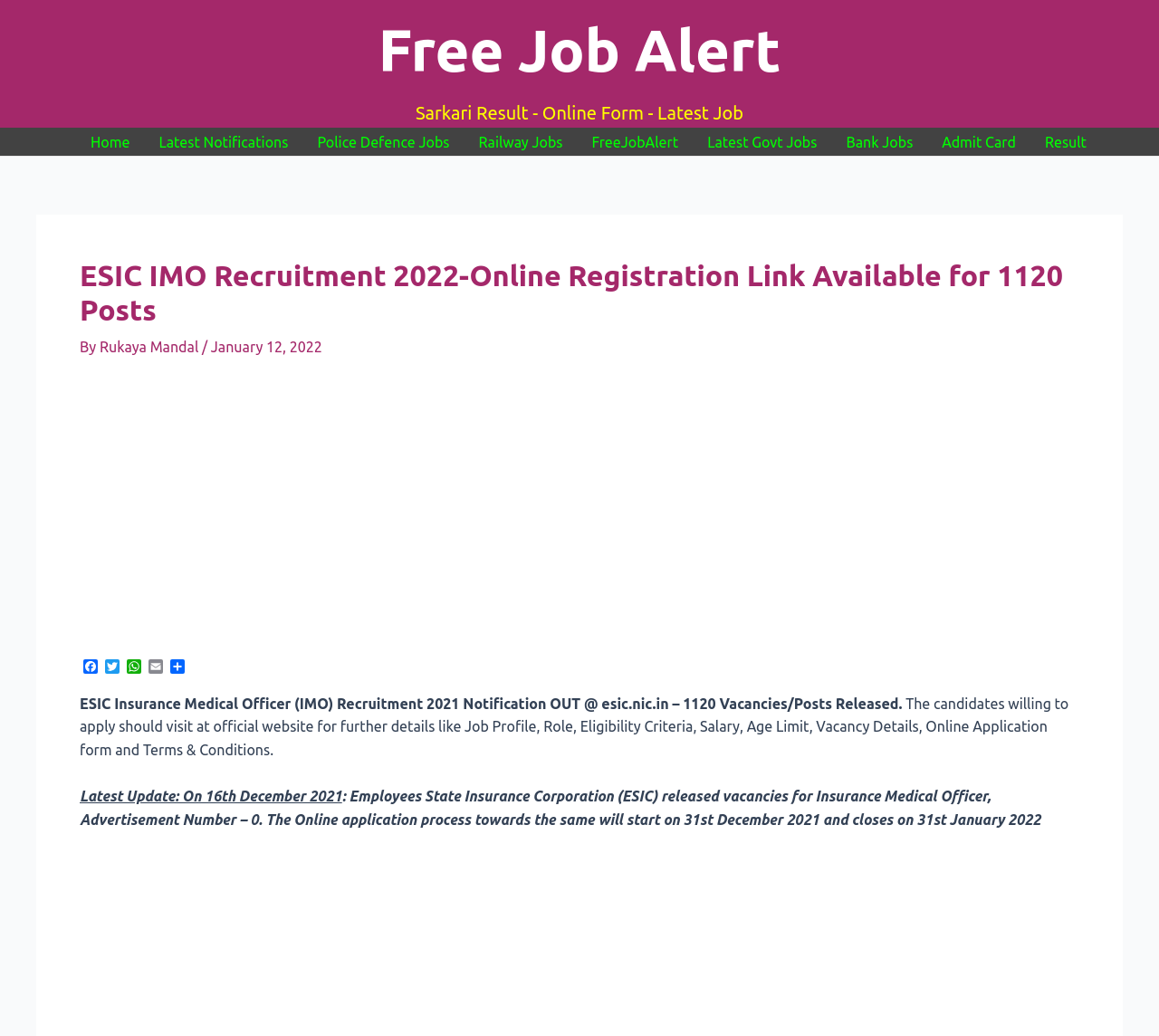Please locate and retrieve the main header text of the webpage.

ESIC IMO Recruitment 2022-Online Registration Link Available for 1120 Posts